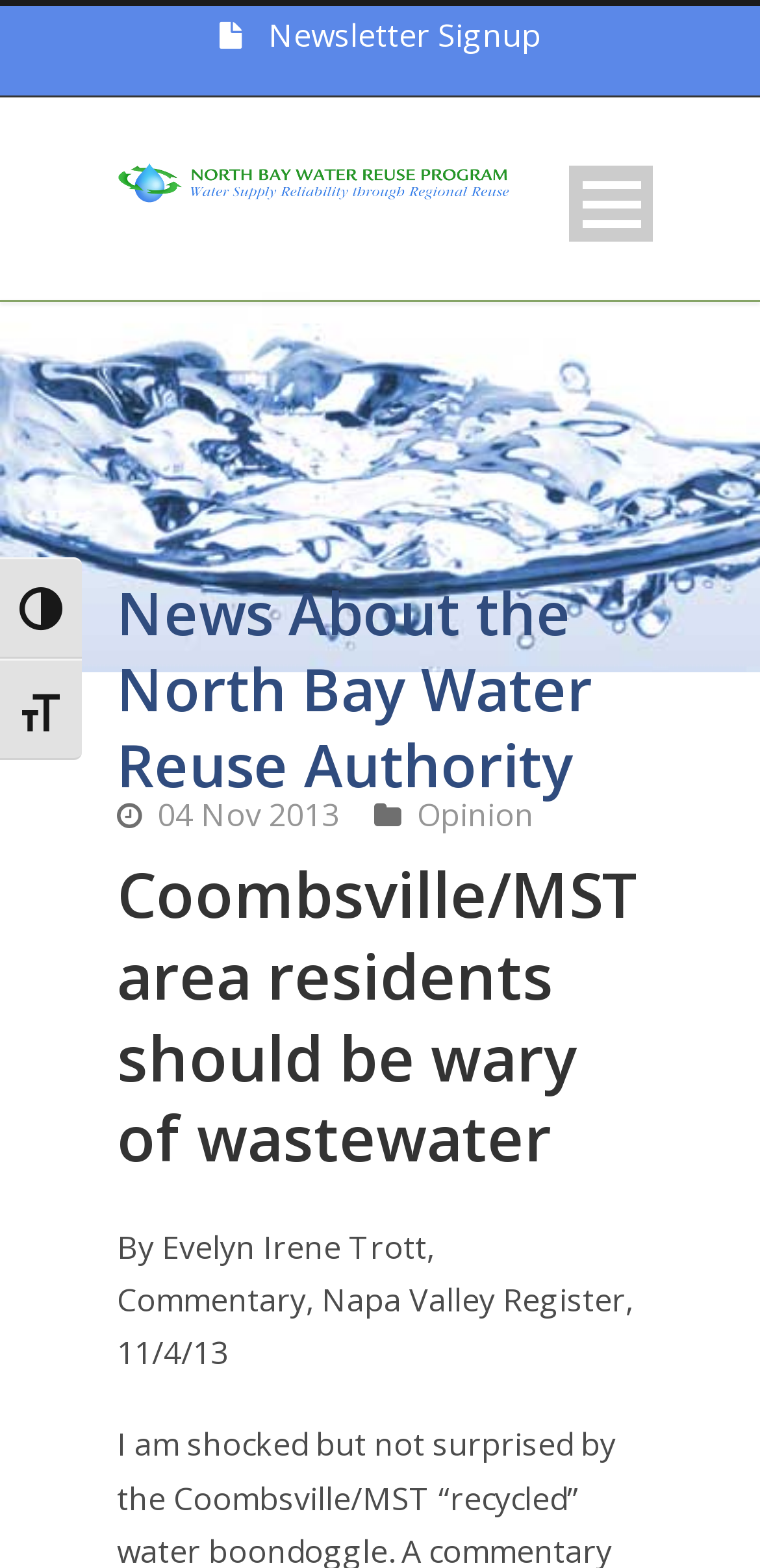Give a detailed account of the webpage.

The webpage appears to be an article or opinion piece from the Napa Valley Register, dated November 4, 2013. At the top of the page, there are several buttons and links, including a newsletter signup, a link to the North Bay Water Reuse Program, and a menu button. Below these, there is a navigation menu with links to various sections of the website, including Home, About Us, Project Descriptions, Reports/Documents, FAQs, and Links.

The main content of the page is headed by a title, "News About the North Bay Water Reuse Authority", followed by a subheading, "Coombsville/MST area residents should be wary of wastewater". The article is attributed to Evelyn Irene Trott and is marked as a commentary piece. The text of the article is not explicitly described in the accessibility tree, but it appears to be a substantial piece of writing, taking up most of the page.

There is an image on the page, which is the logo of the North Bay Water Reuse Program, located near the top of the page. The image is relatively small, taking up only a fraction of the page's width.